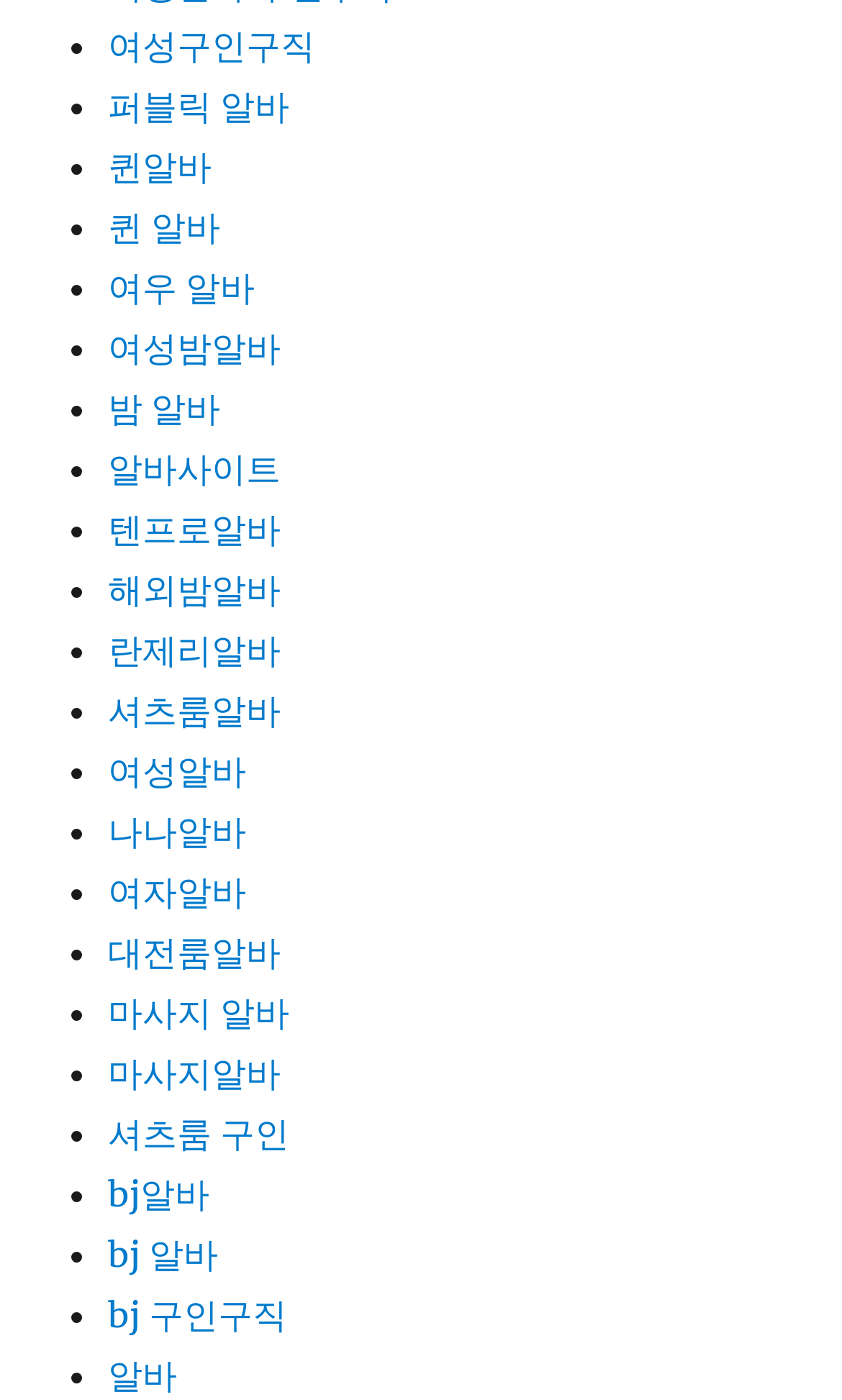Please specify the bounding box coordinates of the clickable section necessary to execute the following command: "Click 퀸알바 link".

[0.128, 0.103, 0.251, 0.134]